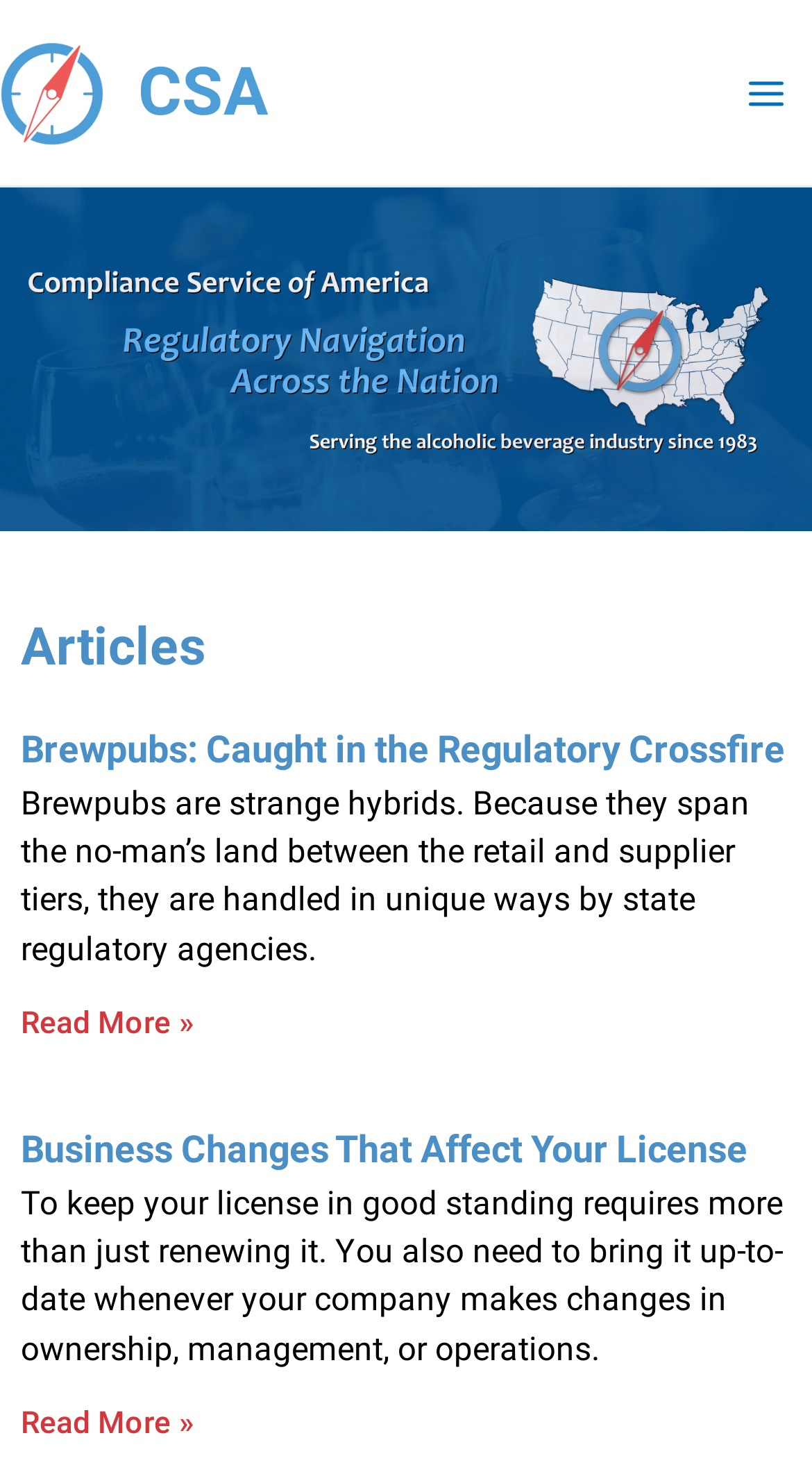Using the element description Read More », predict the bounding box coordinates for the UI element. Provide the coordinates in (top-left x, top-left y, bottom-right x, bottom-right y) format with values ranging from 0 to 1.

[0.026, 0.685, 0.238, 0.711]